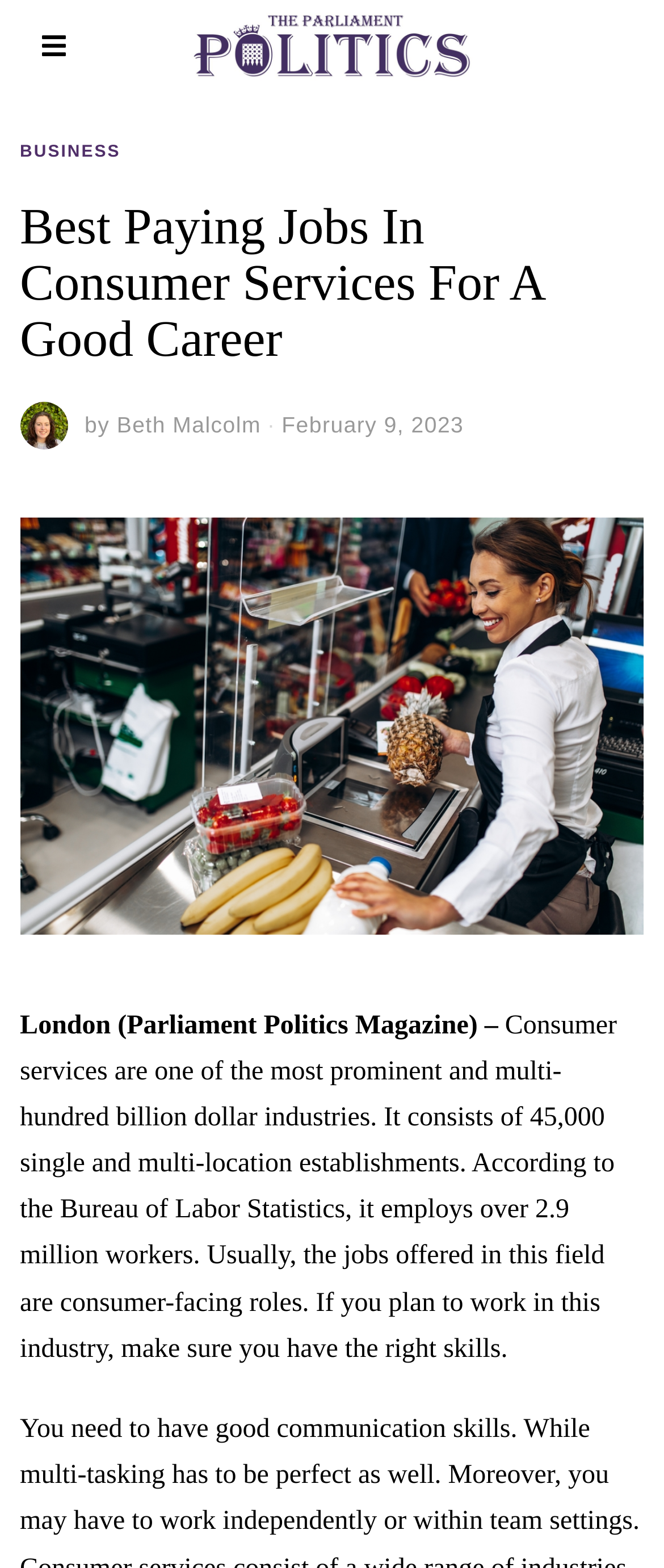Generate a thorough explanation of the webpage's elements.

The webpage appears to be an article from Parliament Politics Magazine, with the title "Best Paying Jobs In Consumer Services For A Good Career" prominently displayed at the top. Below the title, there is a header section with links to other sections, including "BUSINESS". 

To the right of the title, there is a link to the magazine's homepage. Below the header section, there is a figure, likely an image, that spans the width of the page. 

The article's author, Beth Malcolm, is credited below the figure, along with the publication date, February 9, 2023. The main content of the article begins with a brief introduction to the consumer services industry, describing it as a multi-hundred billion dollar industry with over 2.9 million workers. The text continues to explain the types of jobs available in this field and the necessary skills required. 

At the very top of the page, there is a progress bar that indicates the user's progress through the article.